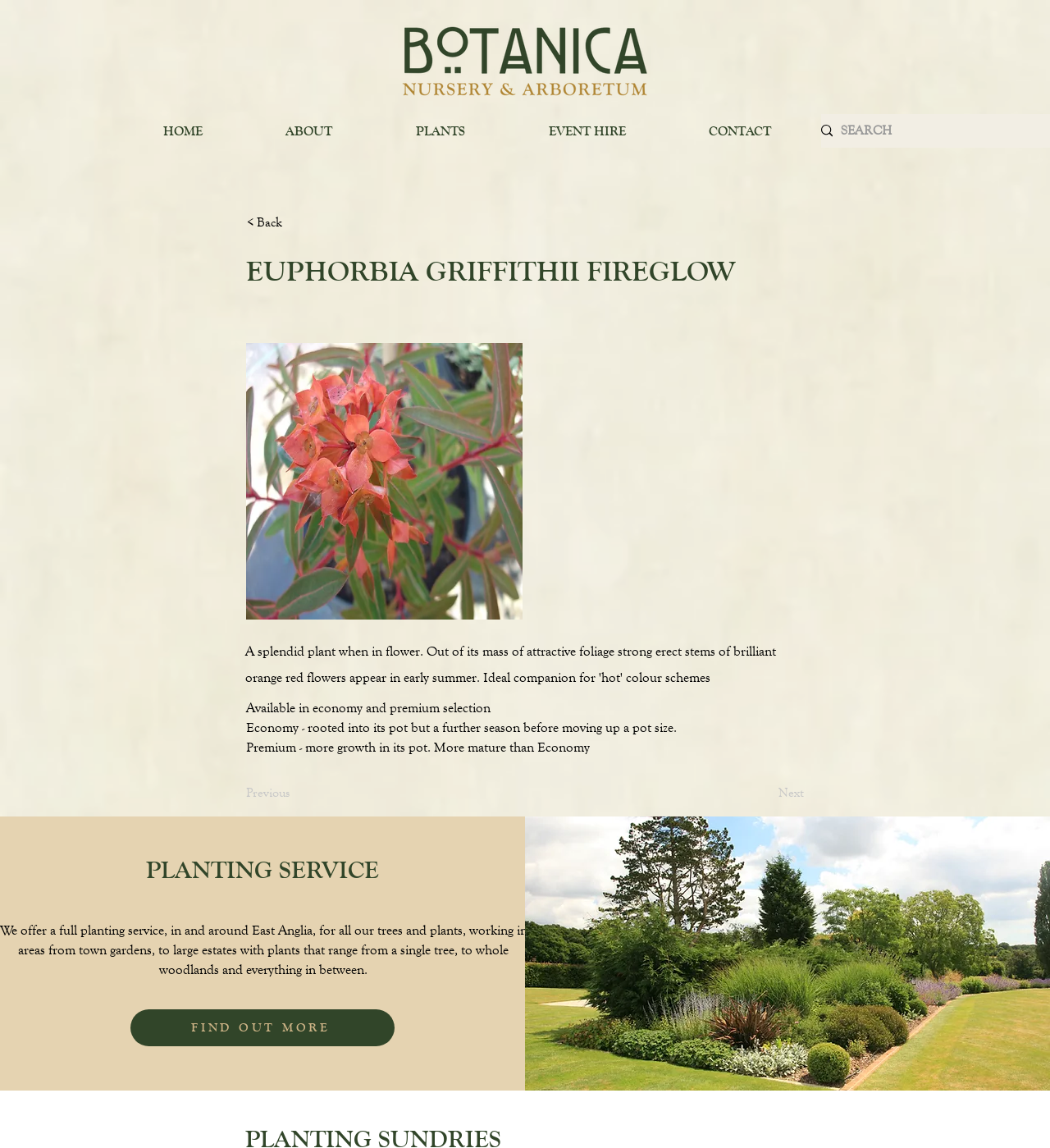Generate the main heading text from the webpage.

EUPHORBIA GRIFFITHII FIREGLOW